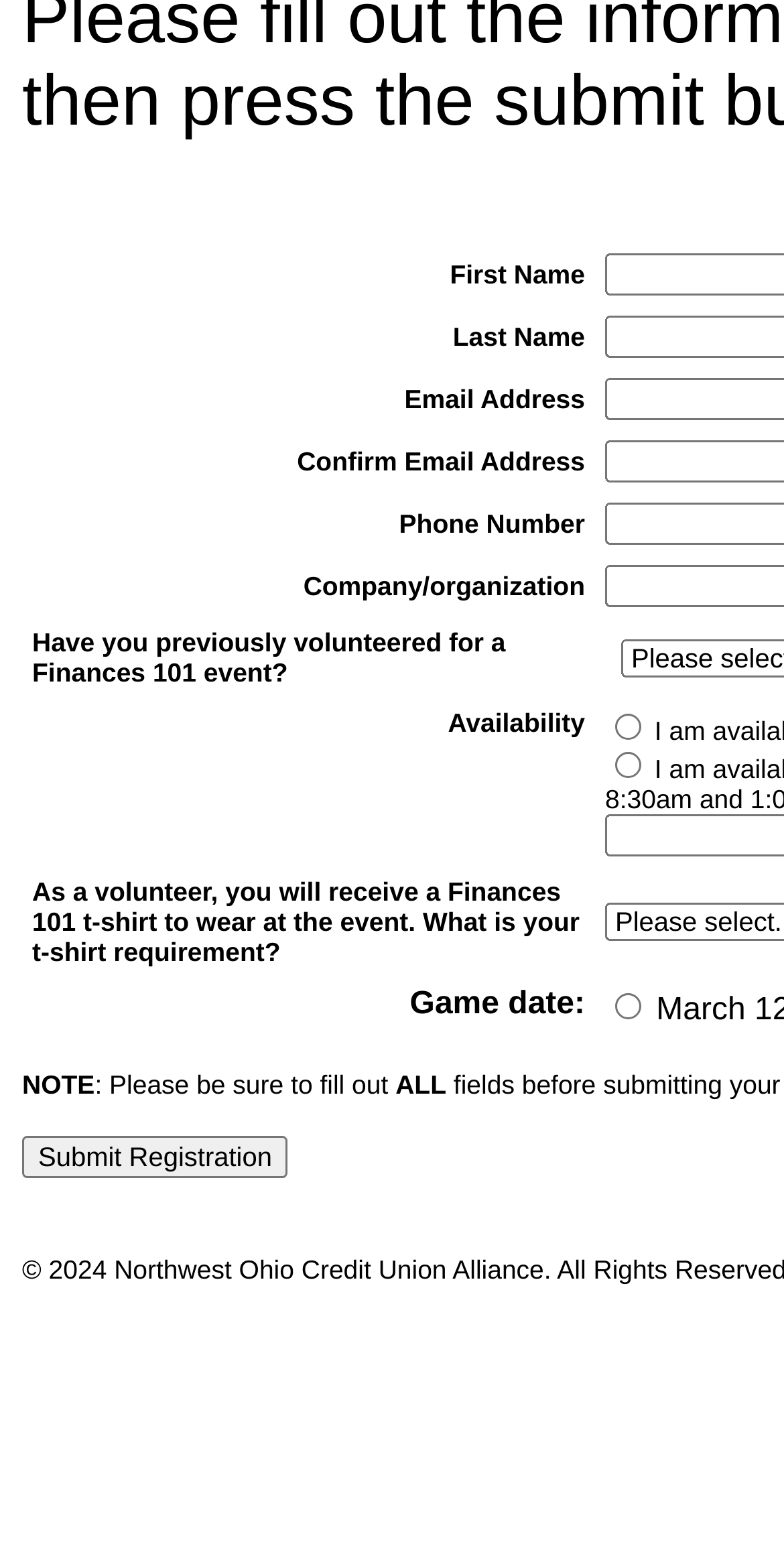What is the button text at the bottom of the page?
Examine the webpage screenshot and provide an in-depth answer to the question.

The button text at the bottom of the page is 'Submit Registration' because there is a button element with a bounding box coordinate of [0.028, 0.736, 0.367, 0.763] and an OCR text of 'Submit Registration'.